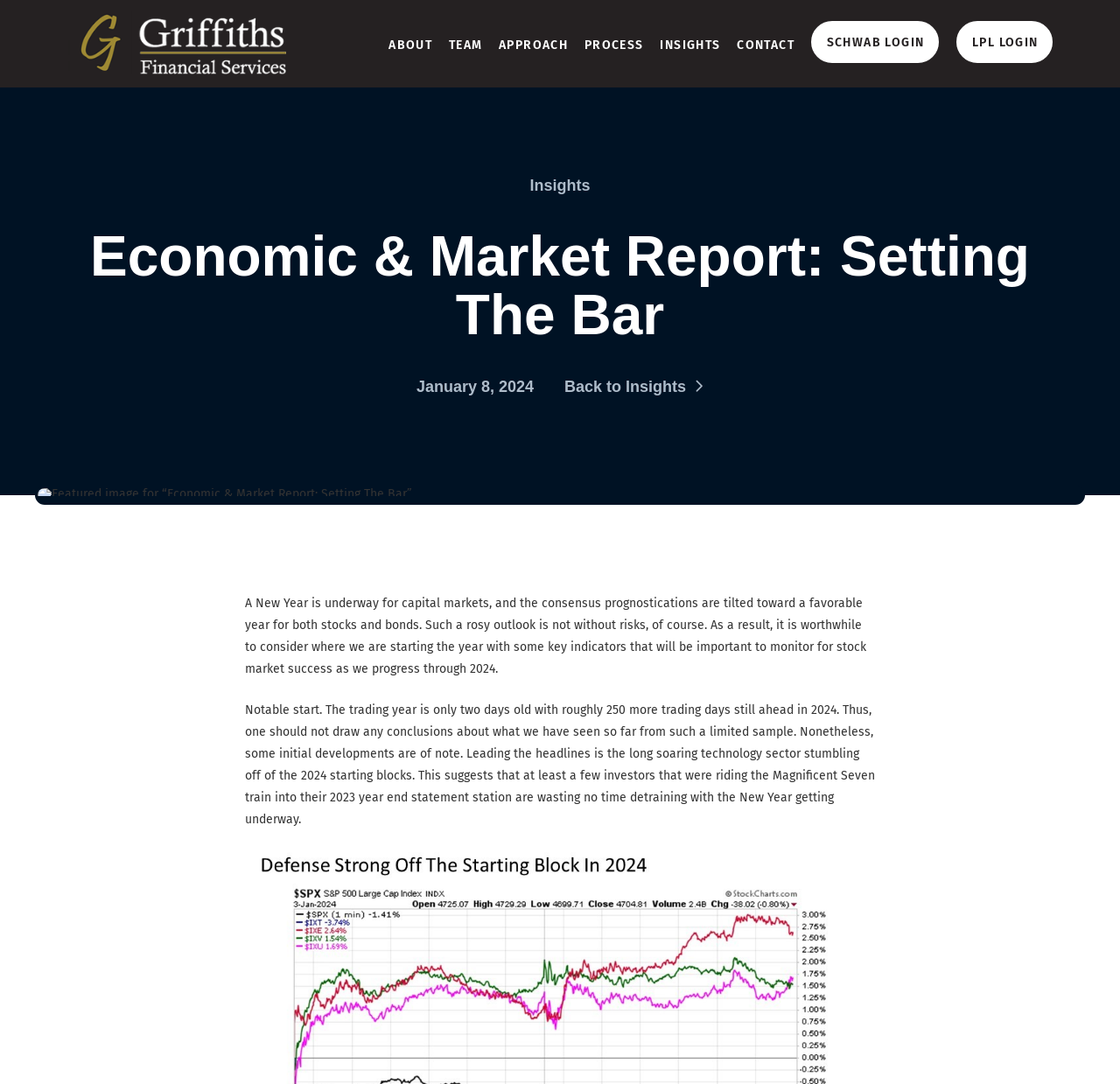Specify the bounding box coordinates of the element's area that should be clicked to execute the given instruction: "go back to INSIGHTS". The coordinates should be four float numbers between 0 and 1, i.e., [left, top, right, bottom].

[0.504, 0.347, 0.628, 0.367]